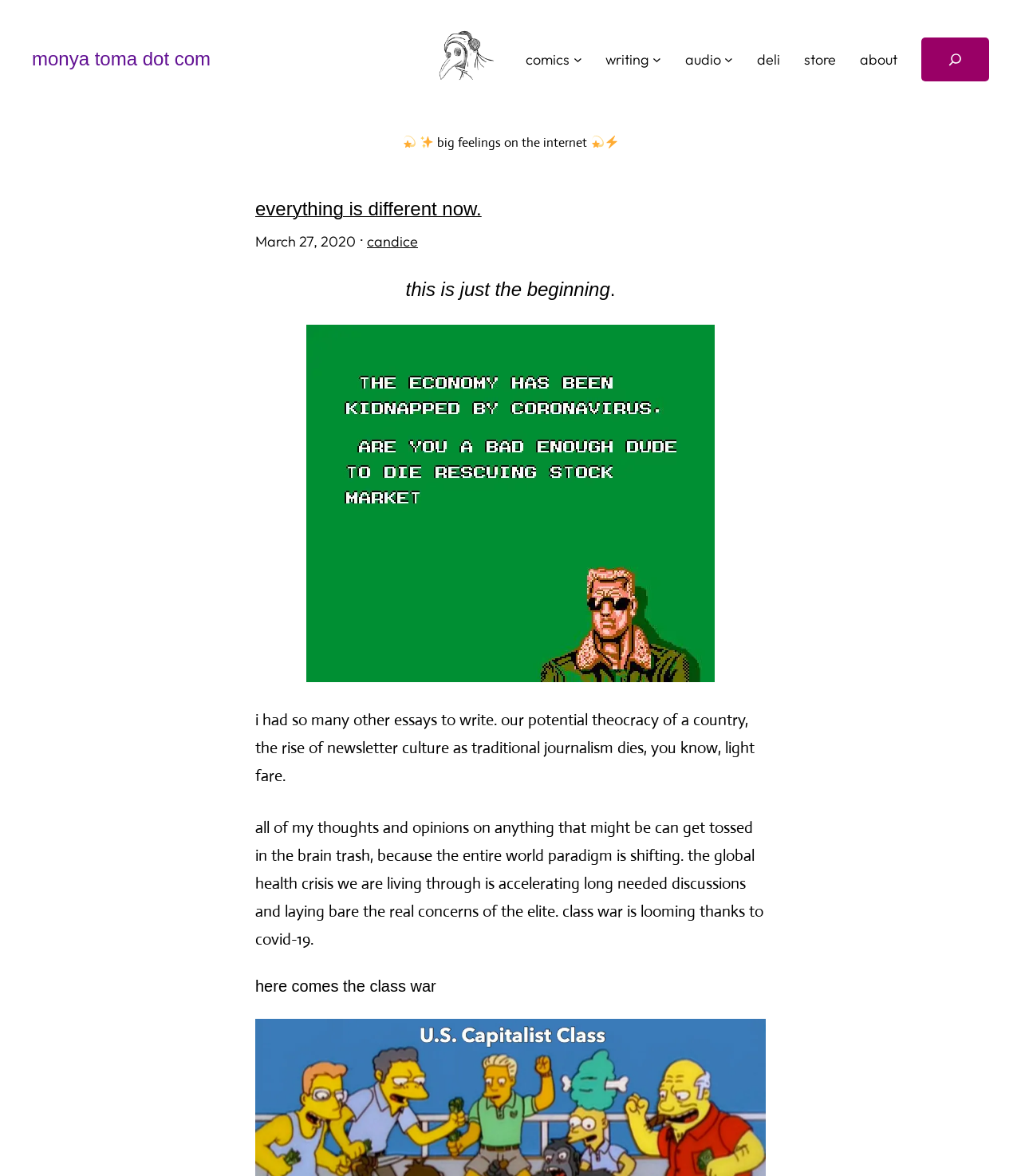Extract the primary heading text from the webpage.

monya toma dot com